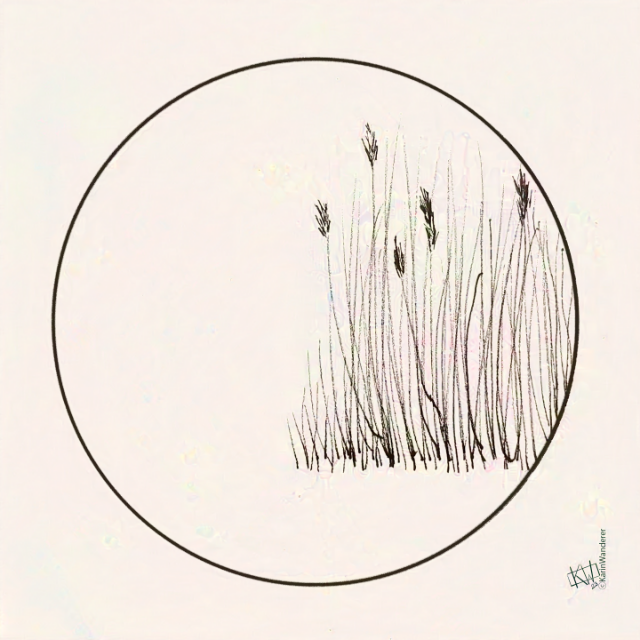Is the background of the drawing bright?
From the image, respond using a single word or phrase.

No